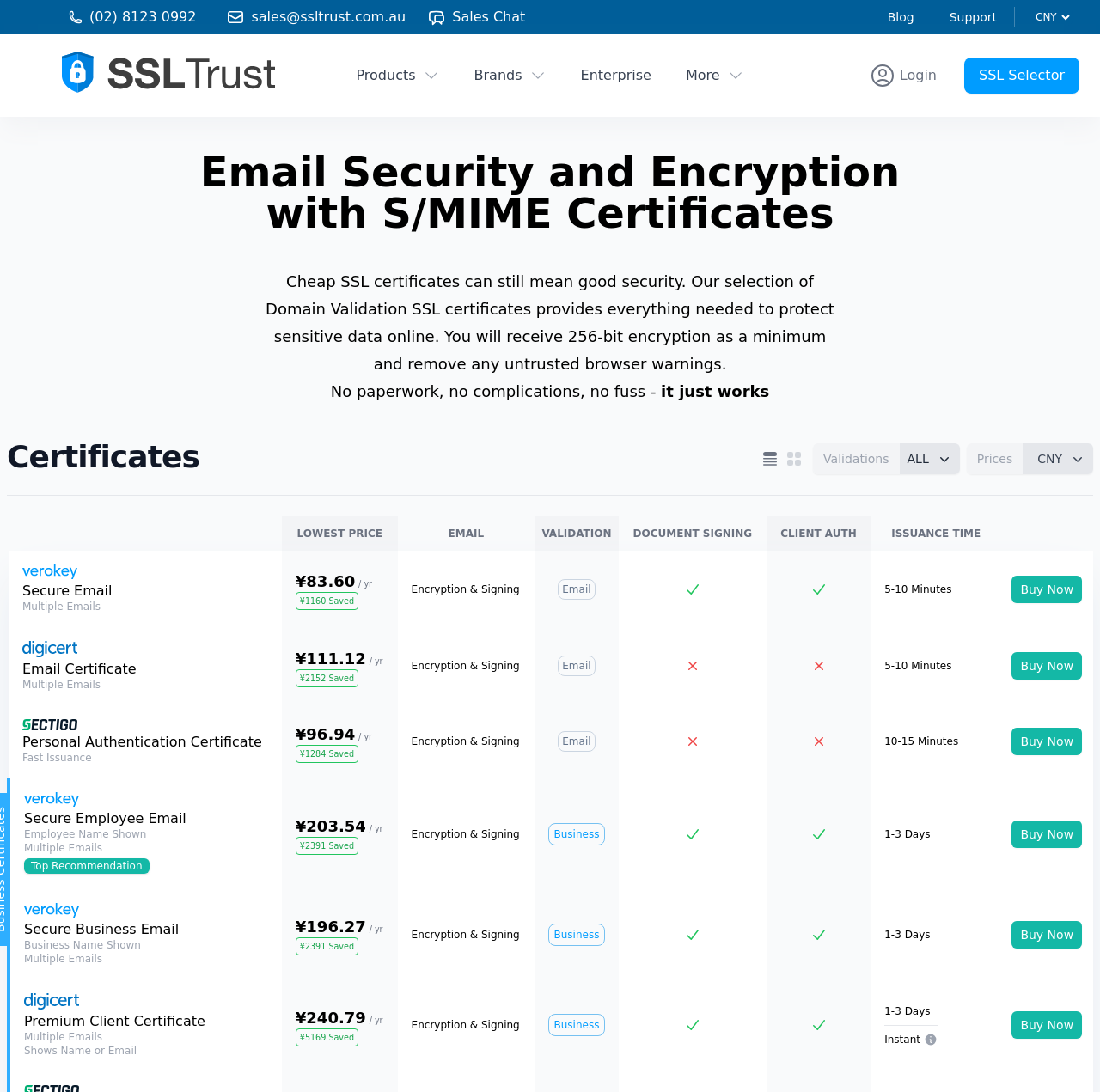Please specify the bounding box coordinates of the clickable region necessary for completing the following instruction: "Click the 'Login' button". The coordinates must consist of four float numbers between 0 and 1, i.e., [left, top, right, bottom].

[0.818, 0.061, 0.852, 0.076]